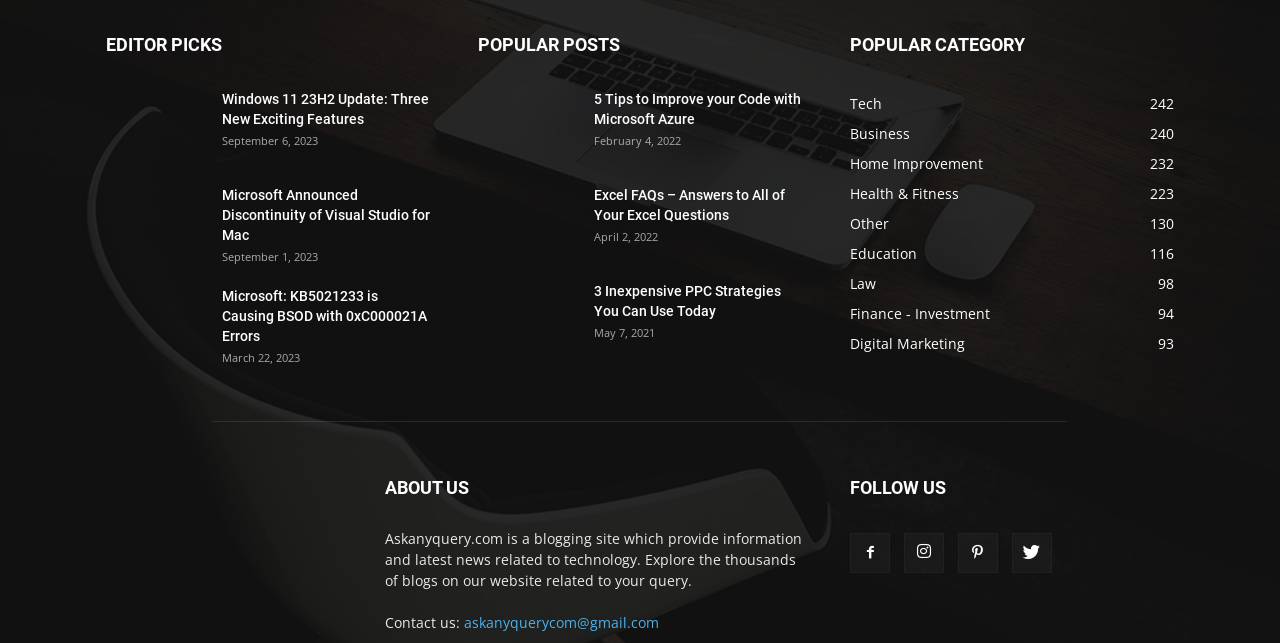Determine the bounding box coordinates of the clickable region to follow the instruction: "Read the article 'Windows 11 23H2 Update: Three New Exciting Features'".

[0.173, 0.138, 0.336, 0.2]